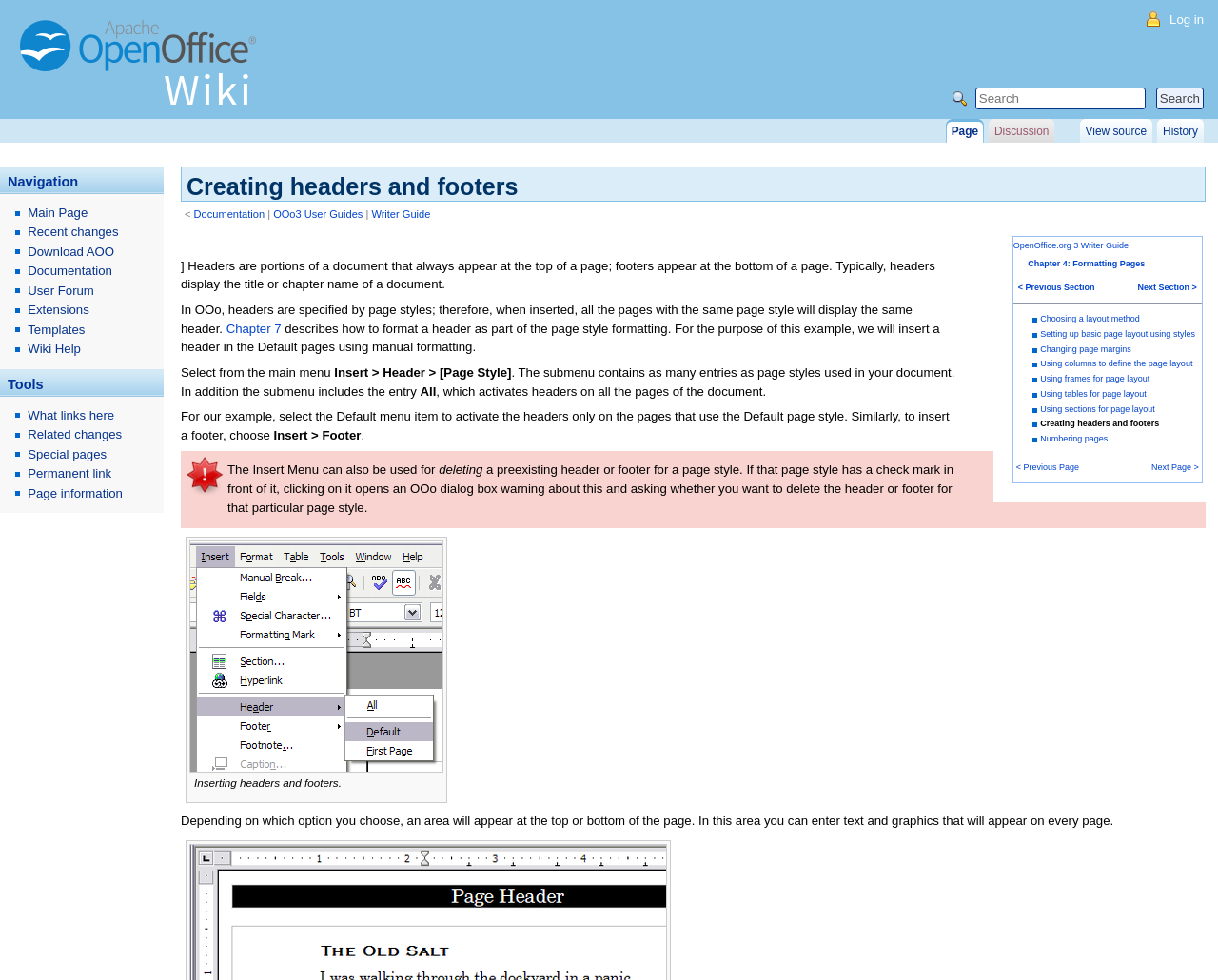For the given element description OpenOffice.org 3 Writer Guide, determine the bounding box coordinates of the UI element. The coordinates should follow the format (top-left x, top-left y, bottom-right x, bottom-right y) and be within the range of 0 to 1.

[0.832, 0.245, 0.927, 0.255]